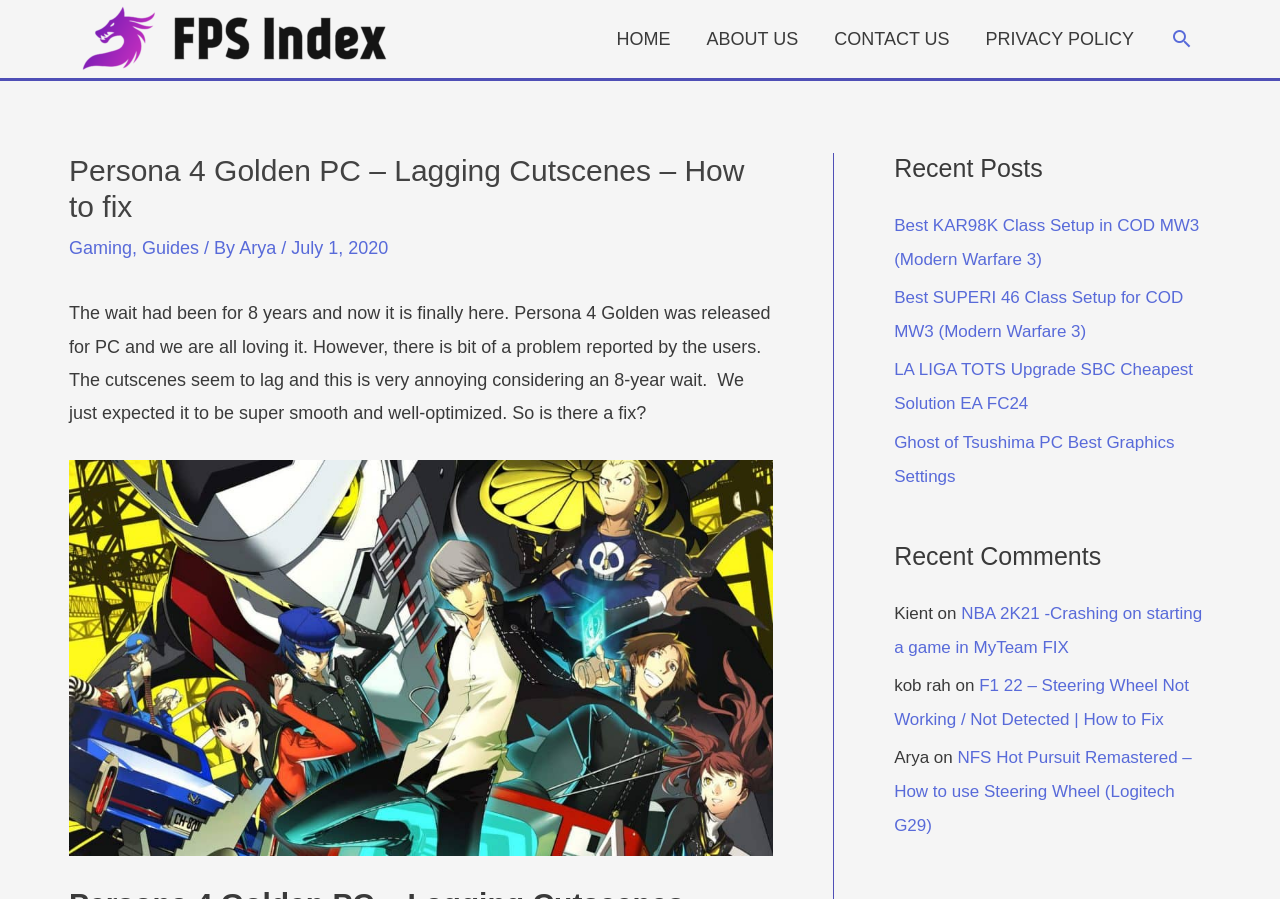Please locate the bounding box coordinates of the element's region that needs to be clicked to follow the instruction: "Search using the search icon link". The bounding box coordinates should be provided as four float numbers between 0 and 1, i.e., [left, top, right, bottom].

[0.914, 0.03, 0.932, 0.056]